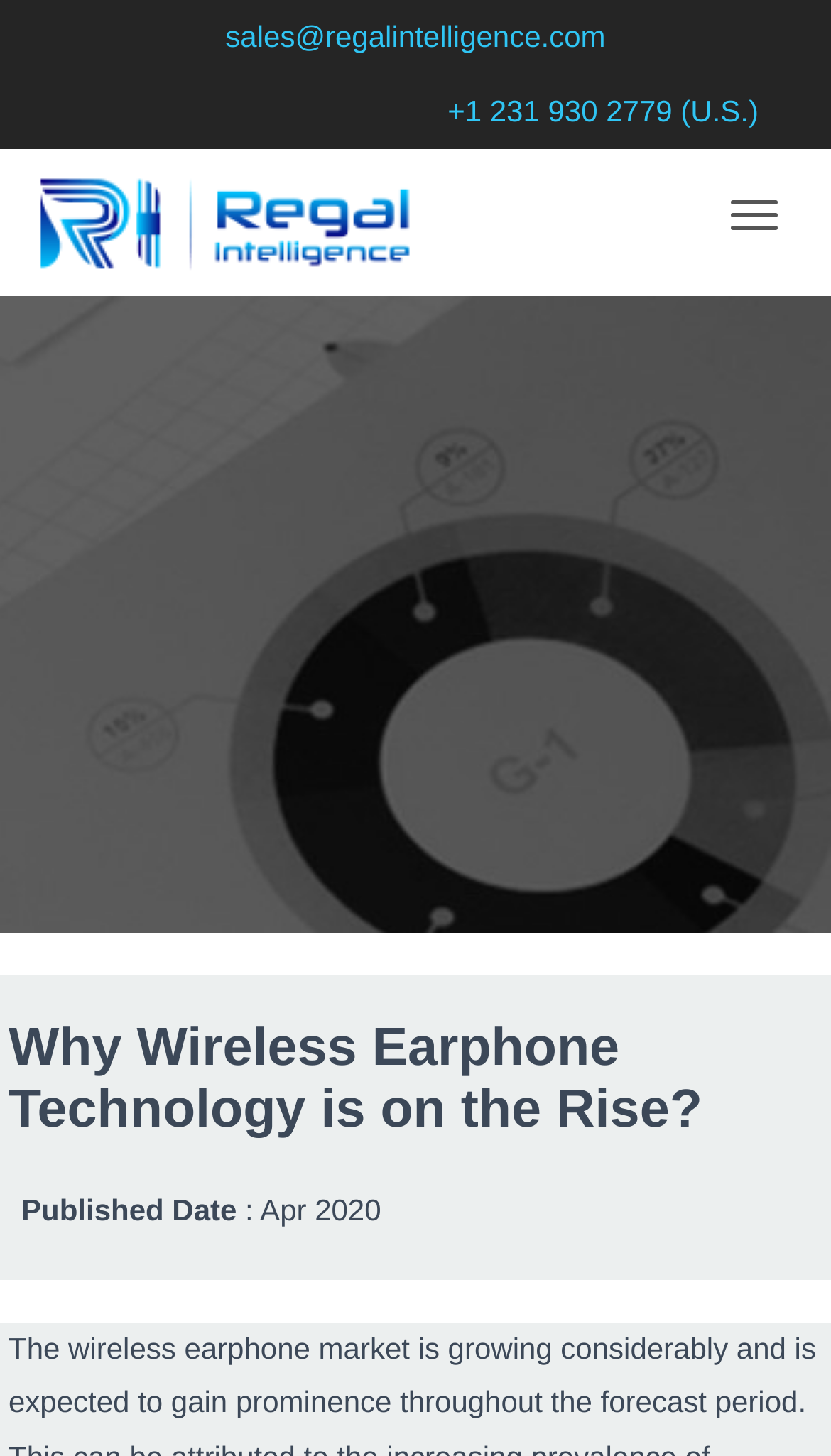Given the content of the image, can you provide a detailed answer to the question?
What is the purpose of the button at the top right?

The purpose of the button at the top right can be inferred from its text, which is 'Toggle navigation', indicating that it is used to toggle the navigation menu.